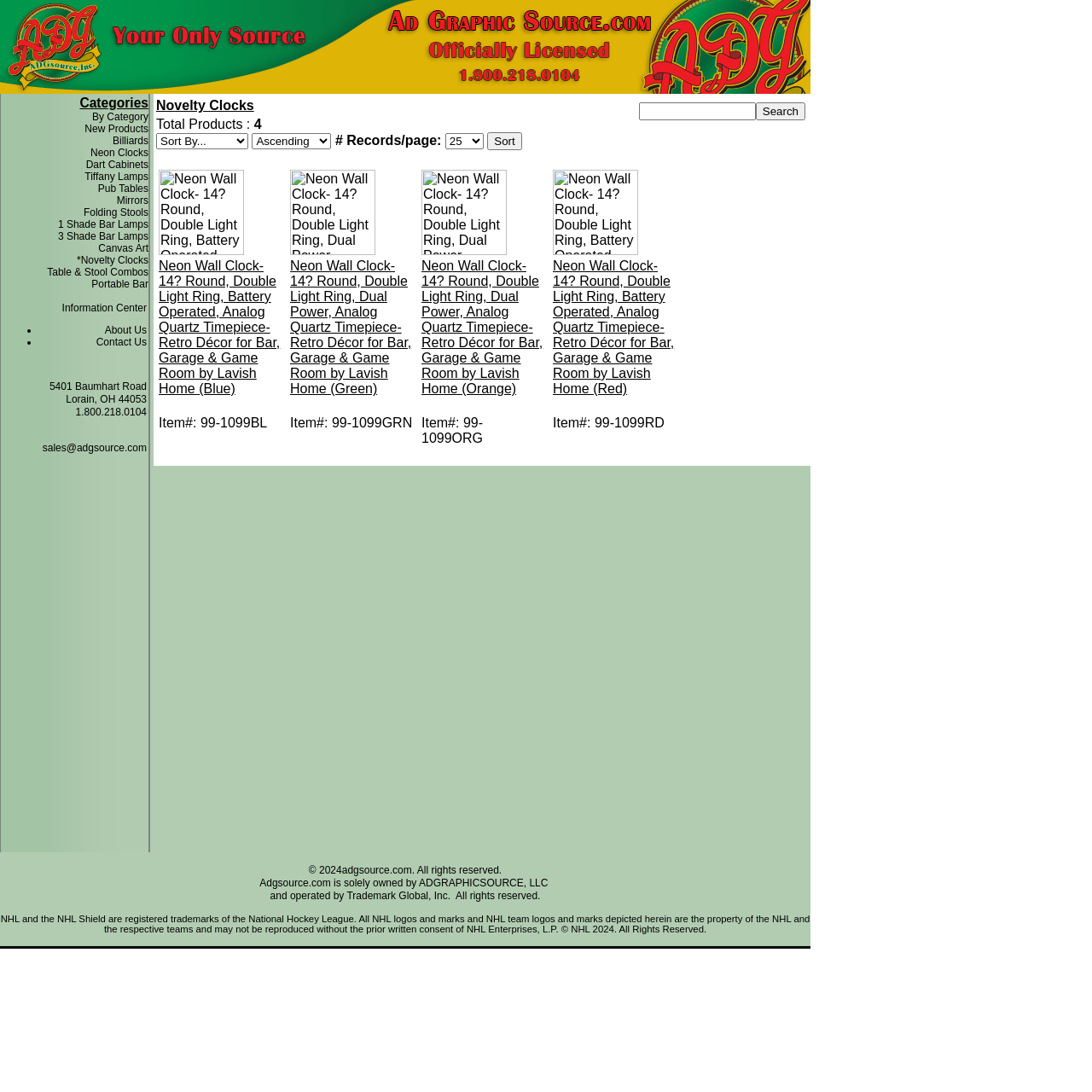Can you specify the bounding box coordinates of the area that needs to be clicked to fulfill the following instruction: "View Novelty Clocks products"?

[0.143, 0.09, 0.233, 0.103]